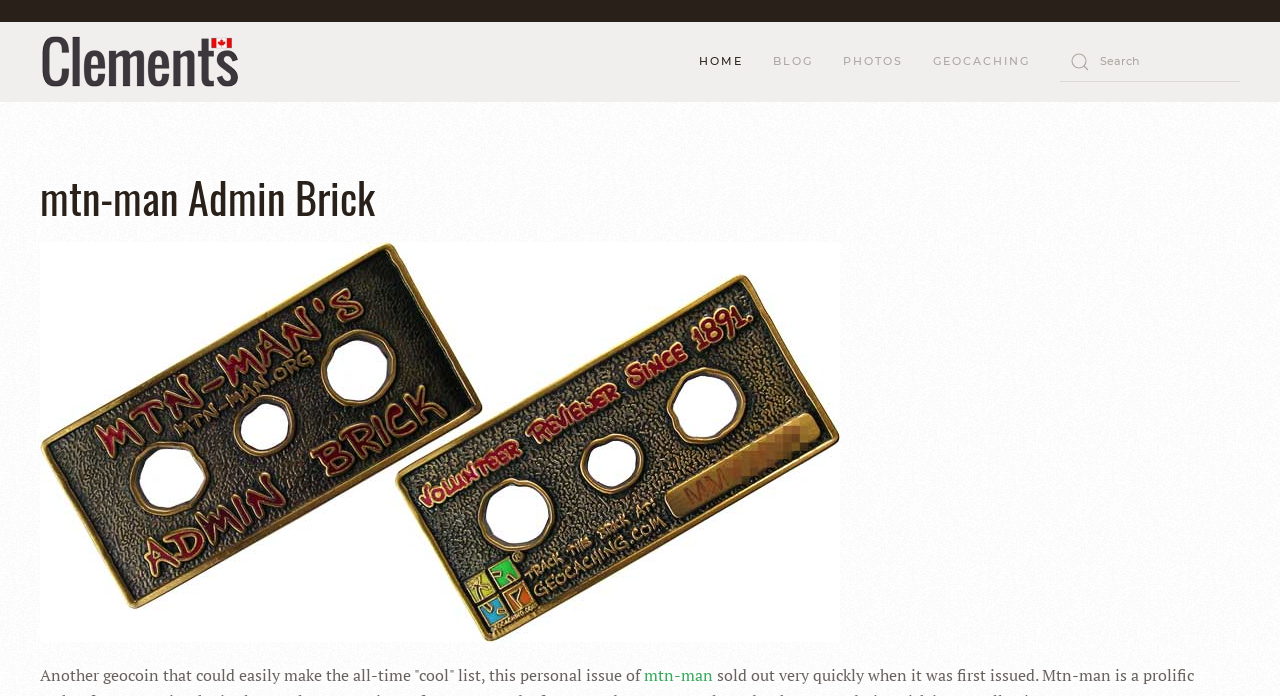Determine the bounding box for the HTML element described here: "title="mtn-man Admin Brick"". The coordinates should be given as [left, top, right, bottom] with each number being a float between 0 and 1.

[0.031, 0.617, 0.656, 0.648]